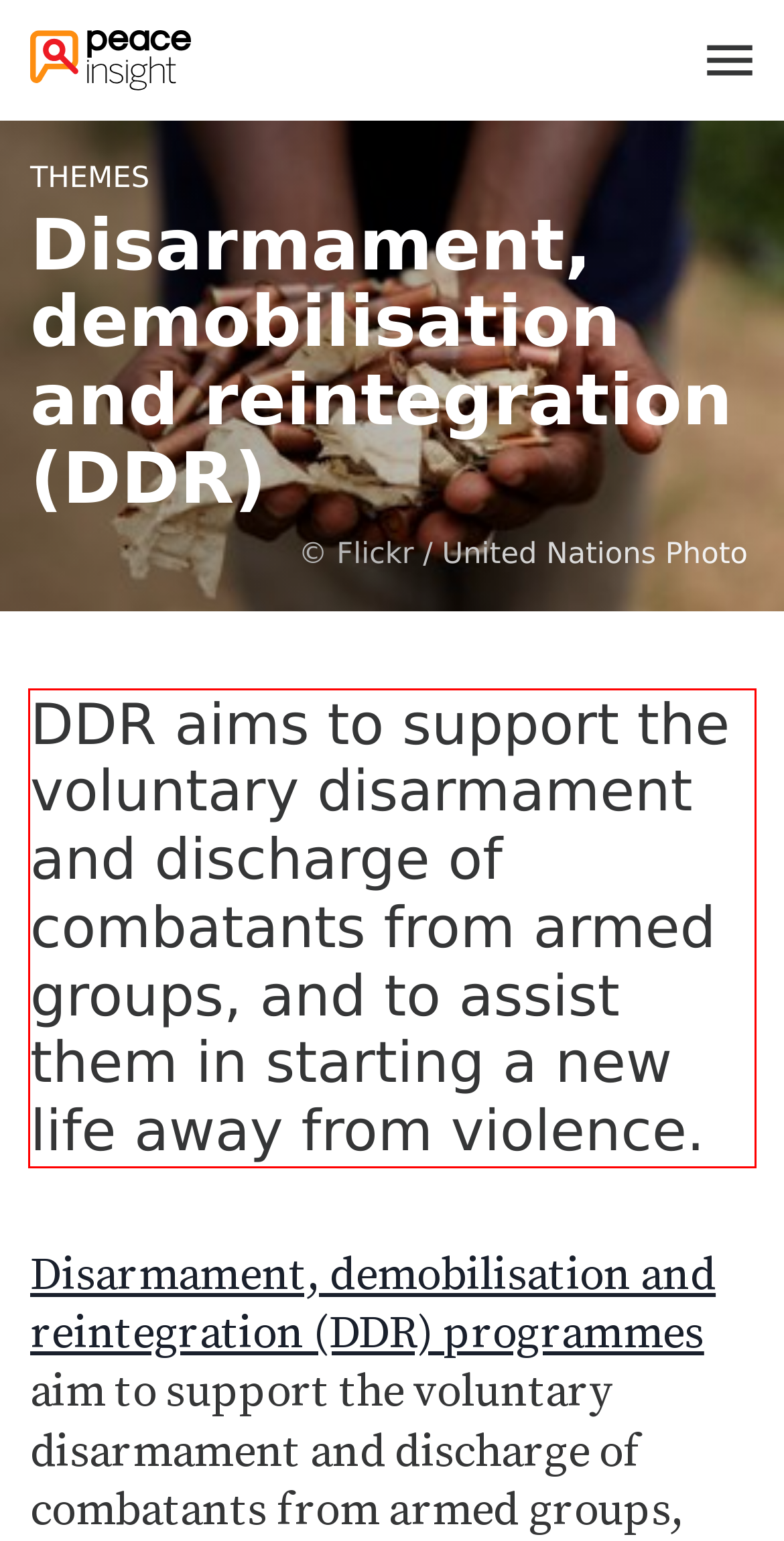Within the provided webpage screenshot, find the red rectangle bounding box and perform OCR to obtain the text content.

DDR aims to support the voluntary disarmament and discharge of combatants from armed groups, and to assist them in starting a new life away from violence.